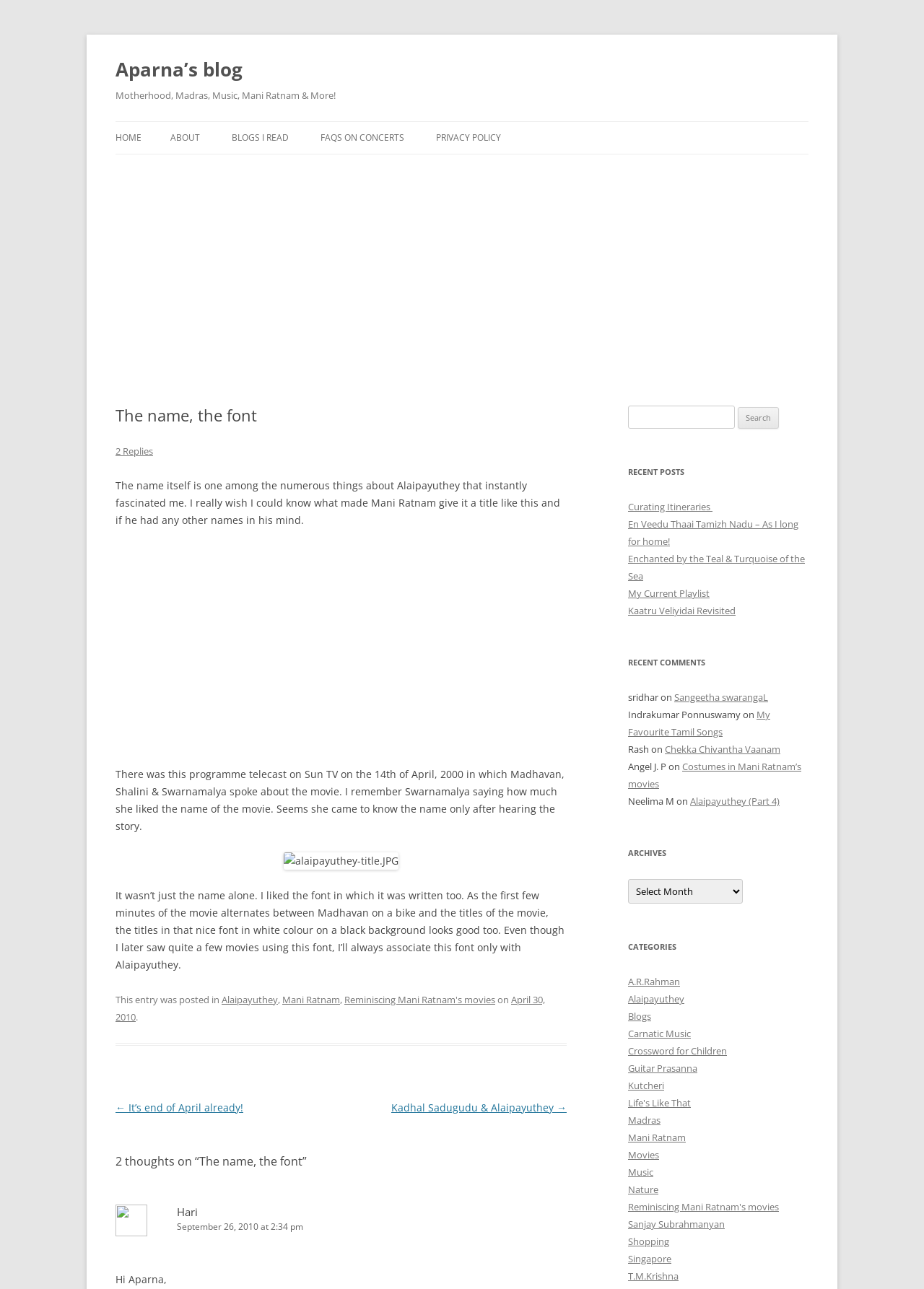Describe the webpage in detail, including text, images, and layout.

This webpage is Aparna's blog, with a heading at the top that reads "Aparna's blog". Below the heading, there is a navigation menu with links to "HOME", "ABOUT", "BLOGS I READ", "FAQS ON CONCERTS", and "PRIVACY POLICY". 

The main content of the webpage is an article titled "The name, the font", which discusses the movie Alaipayuthey and its title font. The article is divided into several paragraphs, with an image of the movie title "Alaipayuthey" inserted in between. There are also two advertisements, one above the article and one in the middle of the article.

To the right of the article, there is a search bar with a label "Search for:" and a button to submit the search query. Below the search bar, there are headings for "RECENT POSTS", "RECENT COMMENTS", "ARCHIVES", and "CATEGORIES", each followed by a list of links to related posts, comments, archives, and categories.

At the bottom of the webpage, there is a section for post navigation, with links to the previous and next posts. There is also a section for comments, with two comments displayed, each with the commenter's name, date, and comment text.